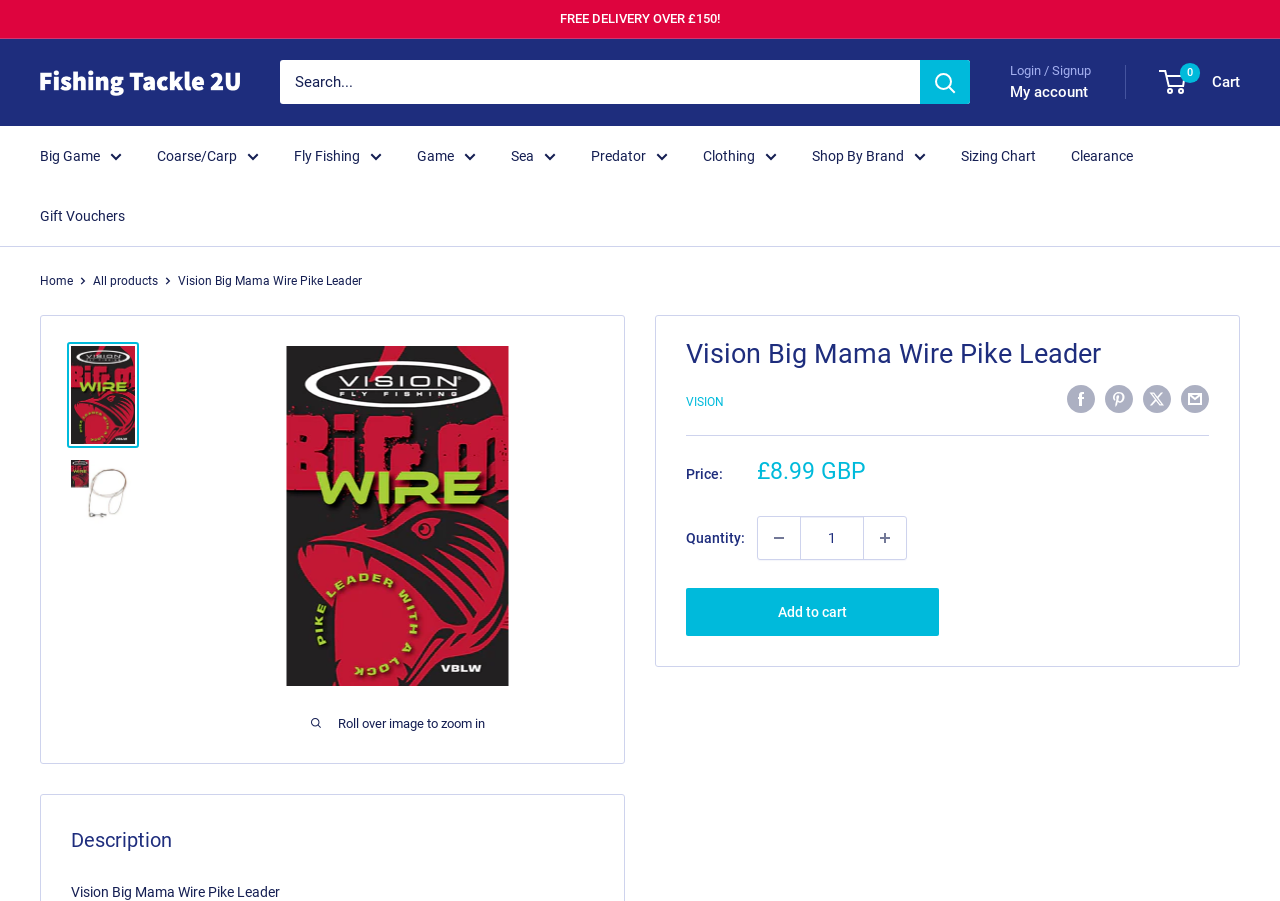Extract the bounding box coordinates of the UI element described by: "Big Game". The coordinates should include four float numbers ranging from 0 to 1, e.g., [left, top, right, bottom].

[0.031, 0.158, 0.095, 0.187]